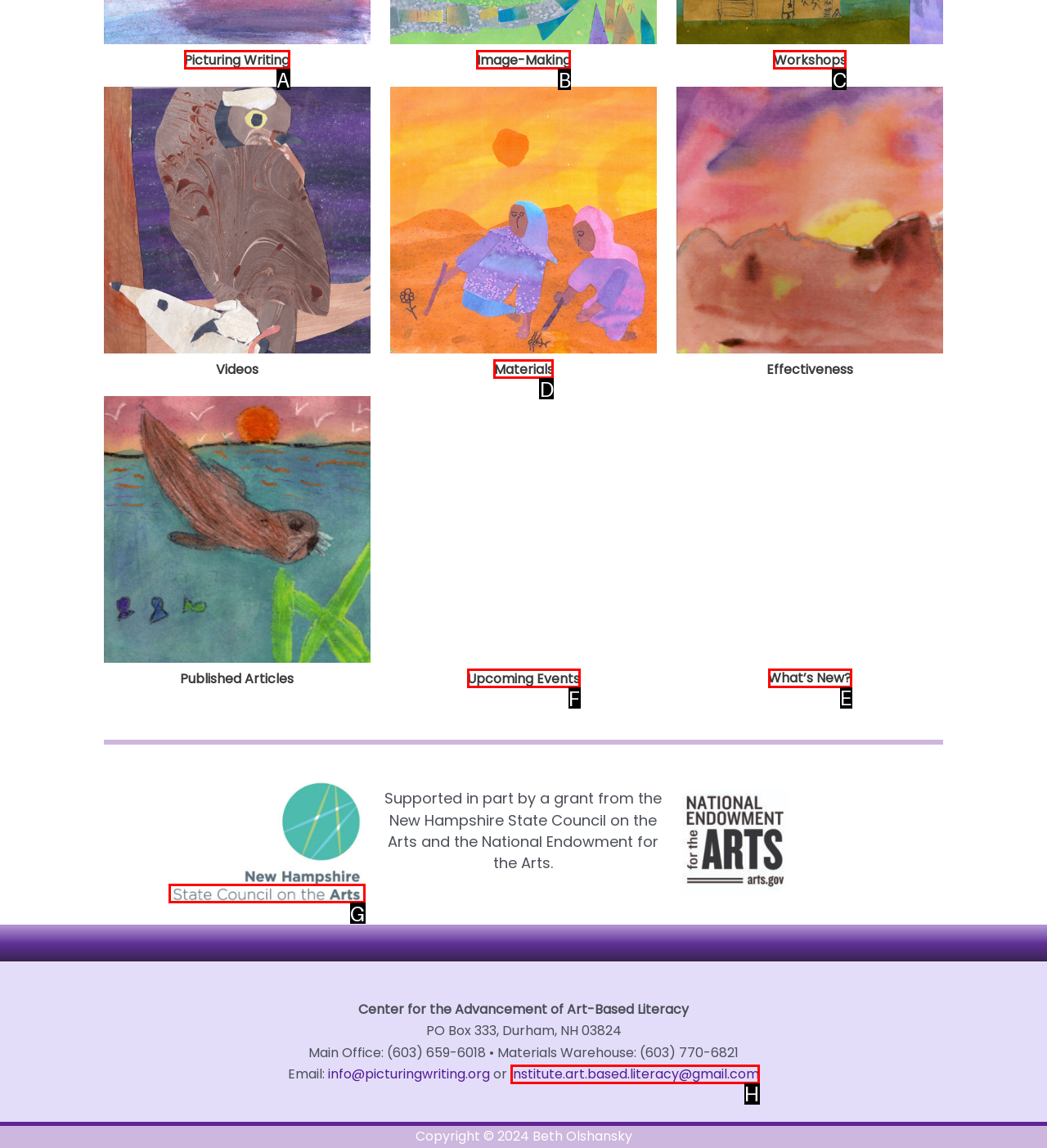Using the description: Image-Making, find the best-matching HTML element. Indicate your answer with the letter of the chosen option.

B